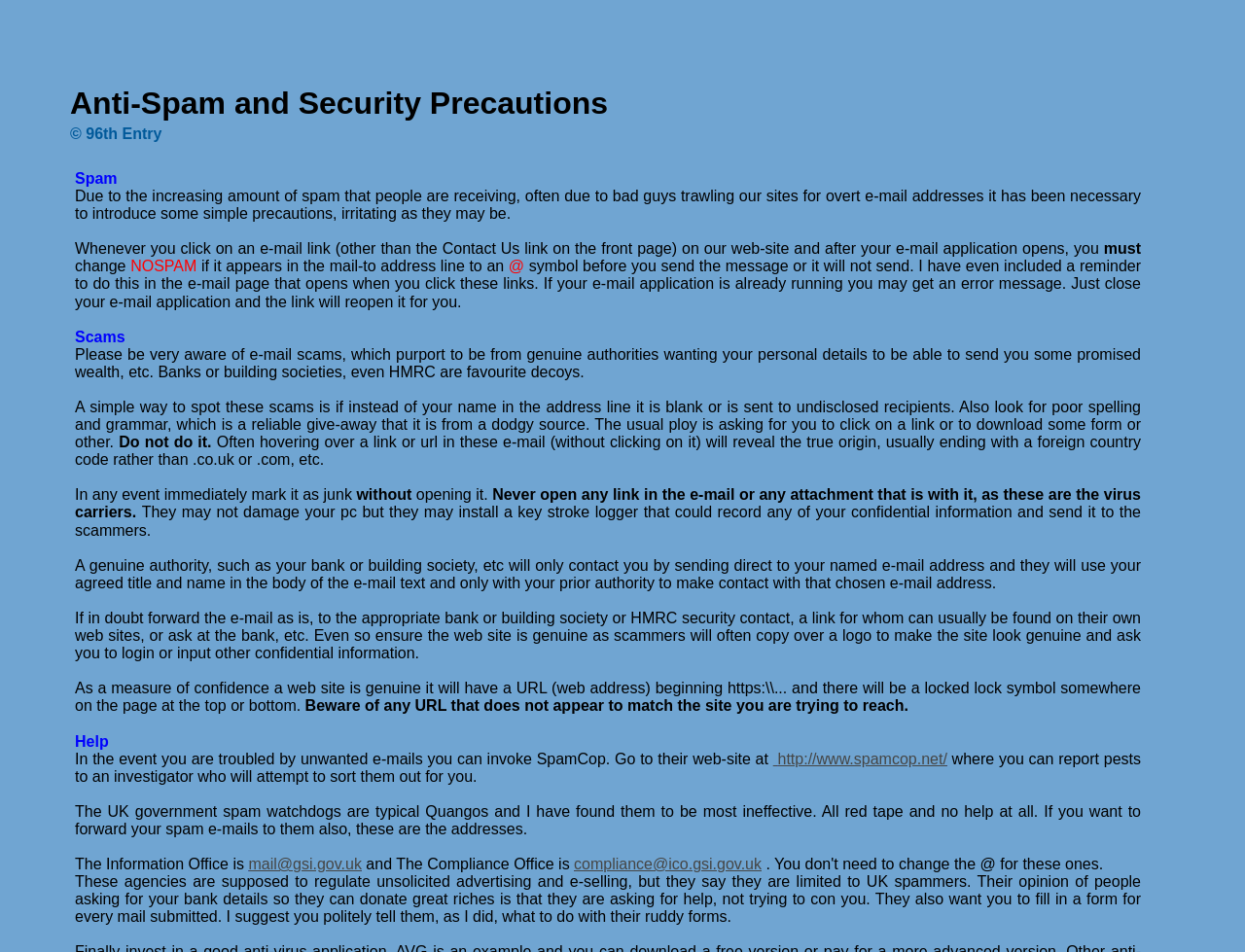What is the purpose of SpamCop?
From the screenshot, supply a one-word or short-phrase answer.

Report unwanted emails